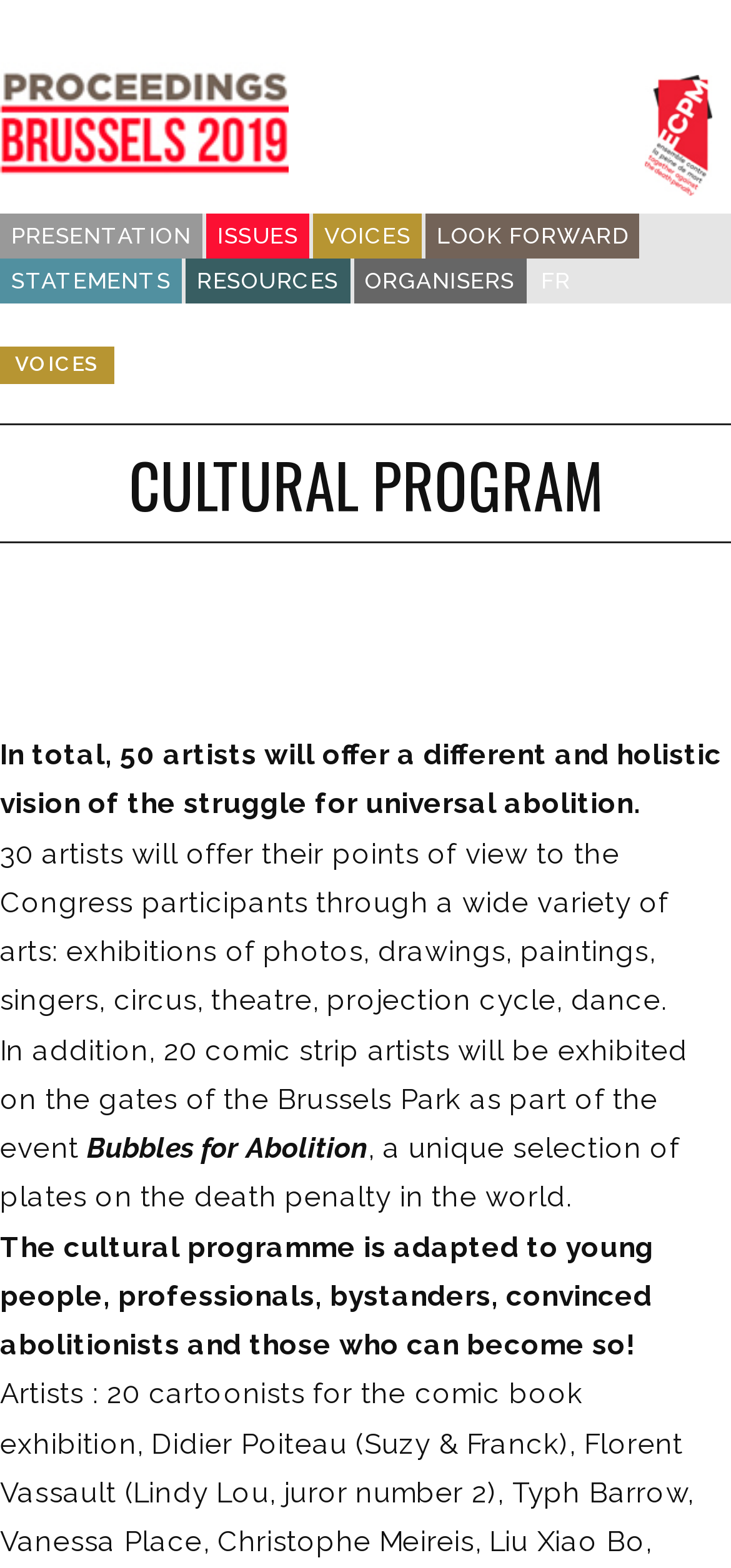Observe the image and answer the following question in detail: What is the name of the unique selection of plates?

The webpage mentions 'Bubbles for Abolition, a unique selection of plates on the death penalty in the world.'